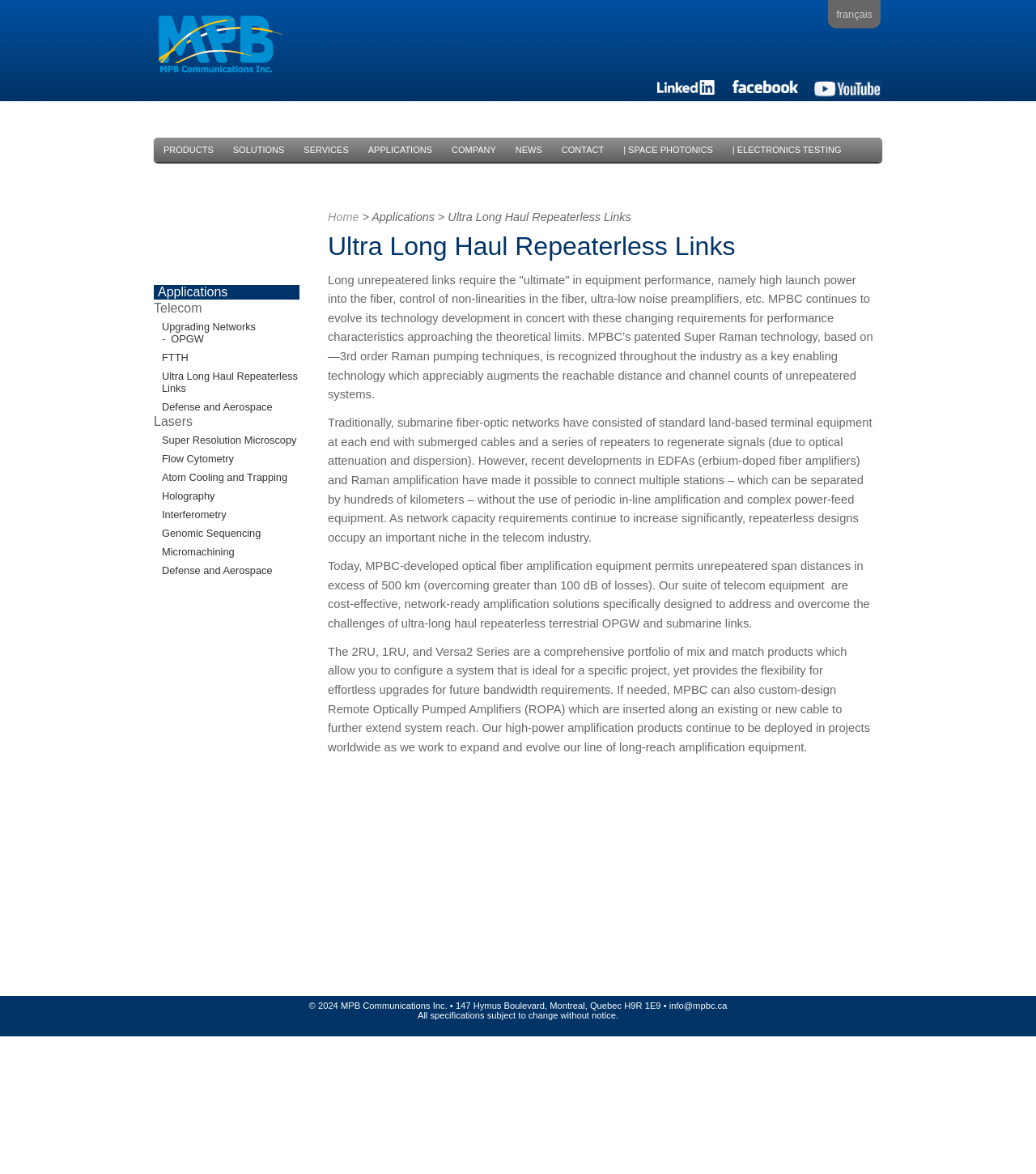Provide the bounding box coordinates of the HTML element described as: "Genomic Sequencing". The bounding box coordinates should be four float numbers between 0 and 1, i.e., [left, top, right, bottom].

[0.156, 0.449, 0.252, 0.459]